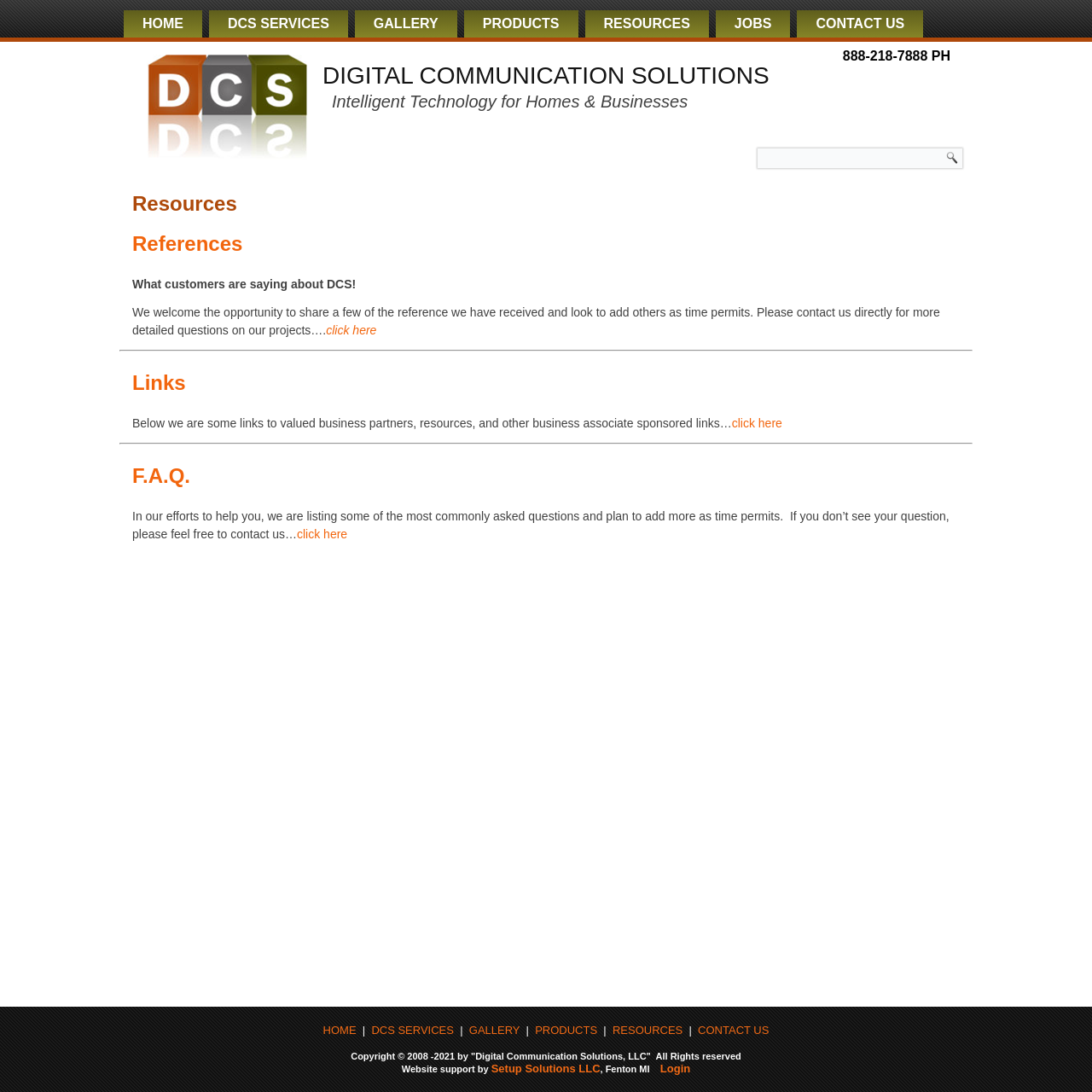Identify the bounding box coordinates of the area you need to click to perform the following instruction: "Click the link to 25 lugares imprescindibles que ver en Alemania en una citacion enamorando pareja chicas".

None